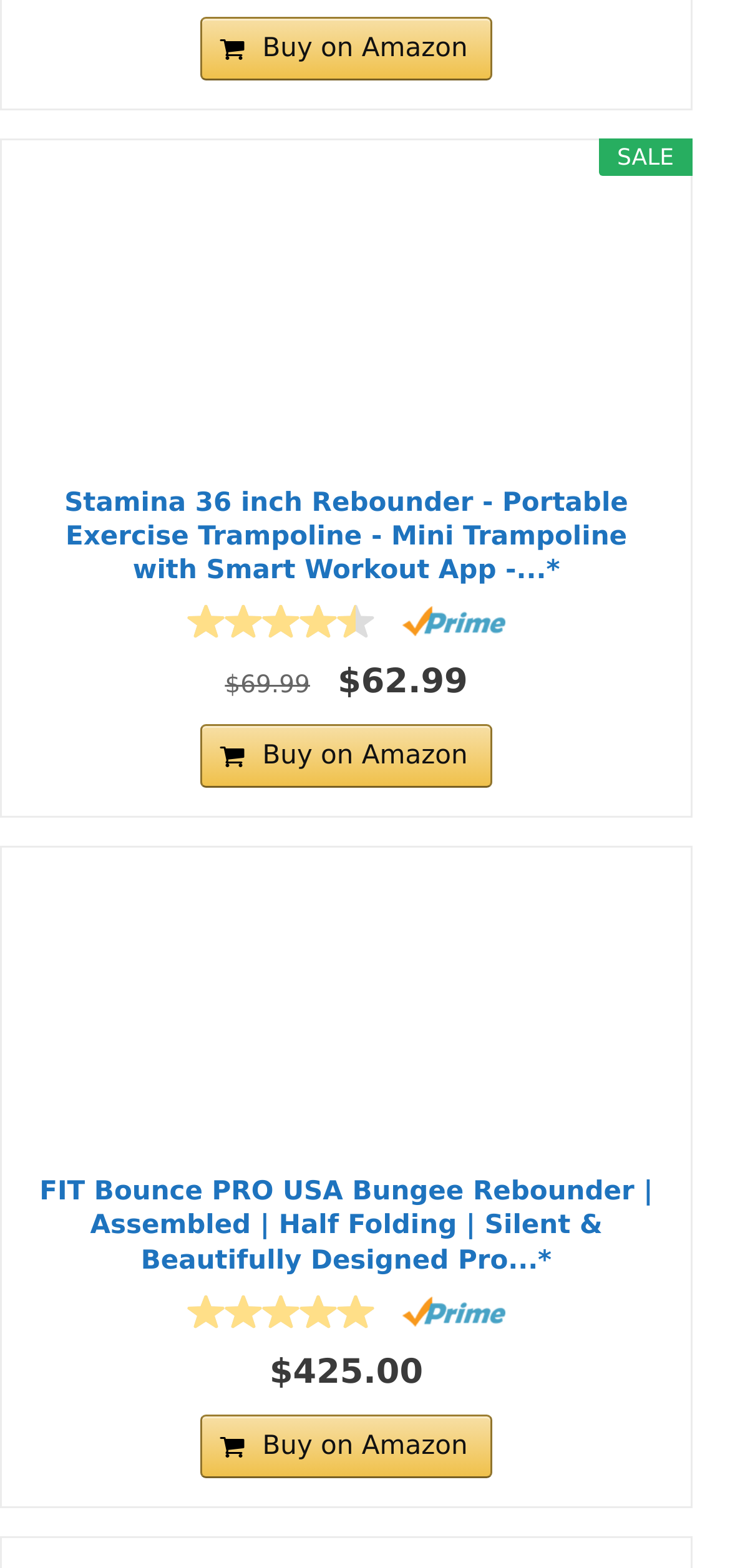How many products are listed on this page?
From the image, provide a succinct answer in one word or a short phrase.

2